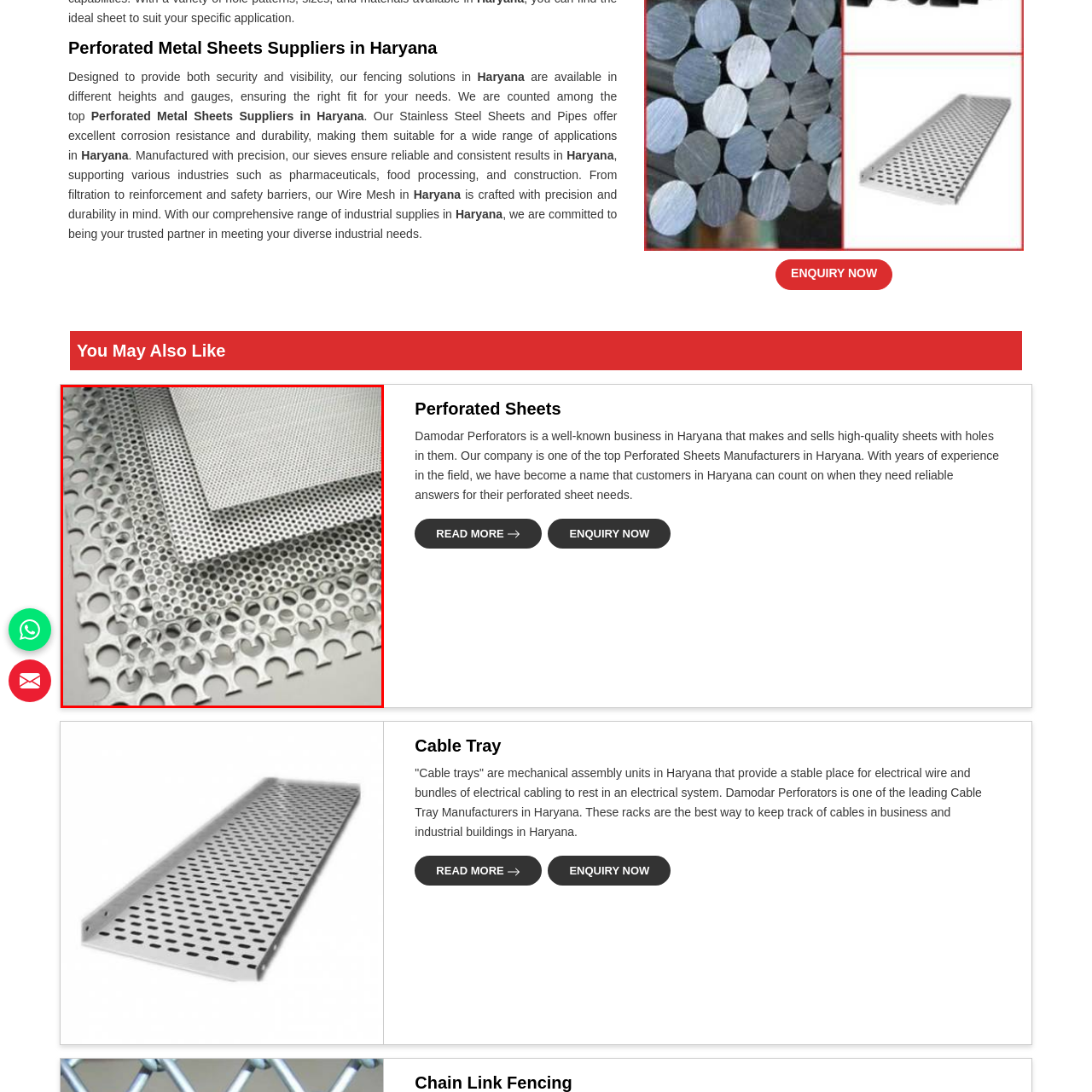Where are some suppliers and manufacturers of perforated sheets based?
Carefully analyze the image within the red bounding box and give a comprehensive response to the question using details from the image.

According to the caption, suppliers and manufacturers, such as those based in Haryana, specialize in delivering high-quality perforated sheets for various industrial needs, indicating that Haryana is a location where some of these suppliers and manufacturers are based.